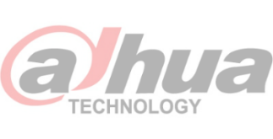What technologies are integrated for vehicle monitoring? Refer to the image and provide a one-word or short phrase answer.

Sensing and Radar